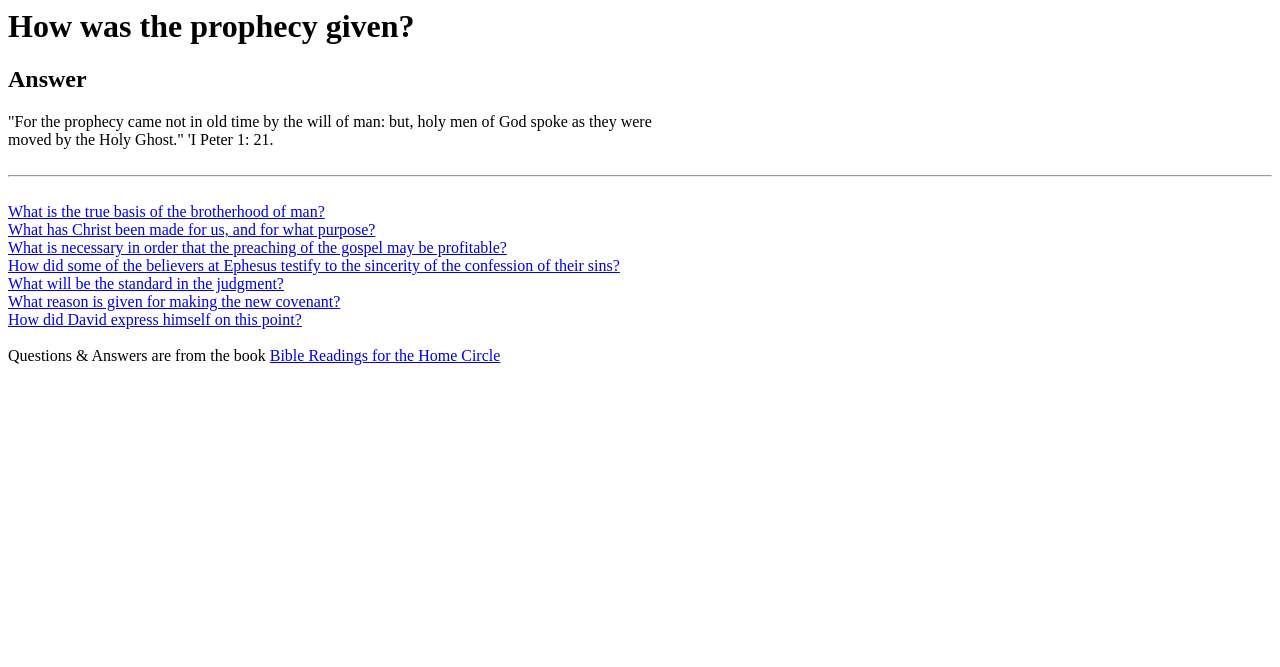Provide the bounding box coordinates of the area you need to click to execute the following instruction: "Click on 'What is the true basis of the brotherhood of man?'".

[0.006, 0.305, 0.254, 0.33]